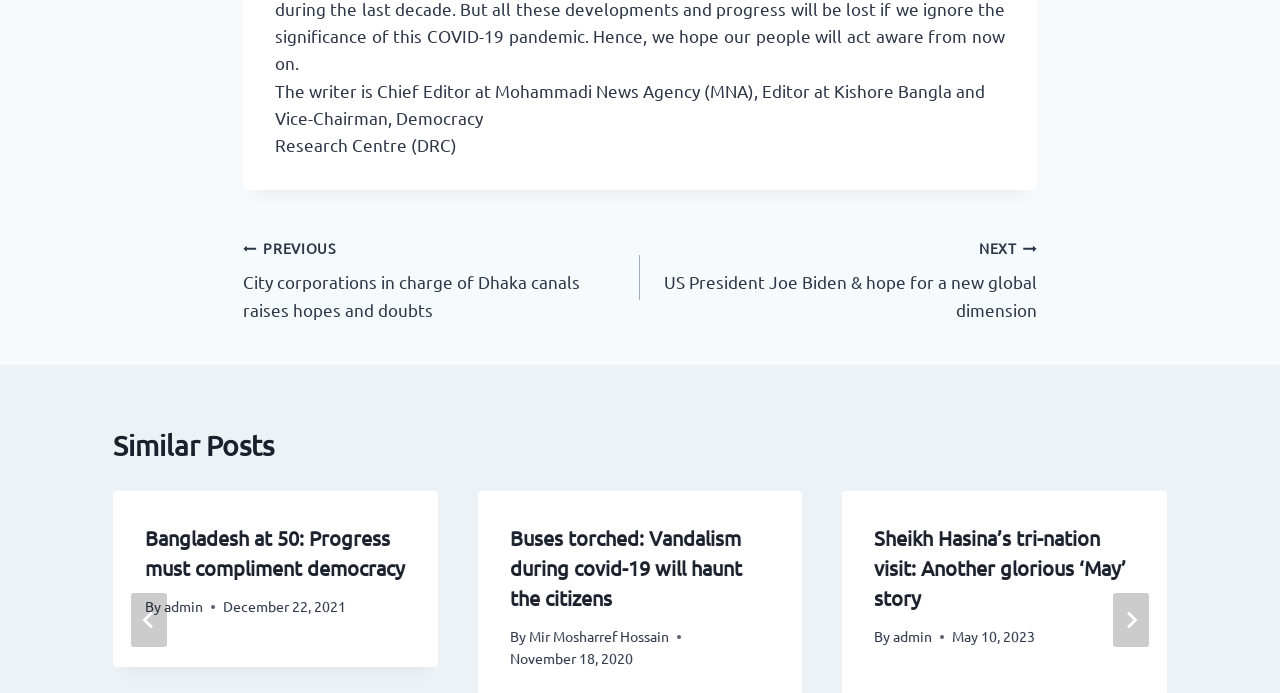Determine the bounding box coordinates for the region that must be clicked to execute the following instruction: "Click on the 'Next' button".

[0.87, 0.855, 0.898, 0.933]